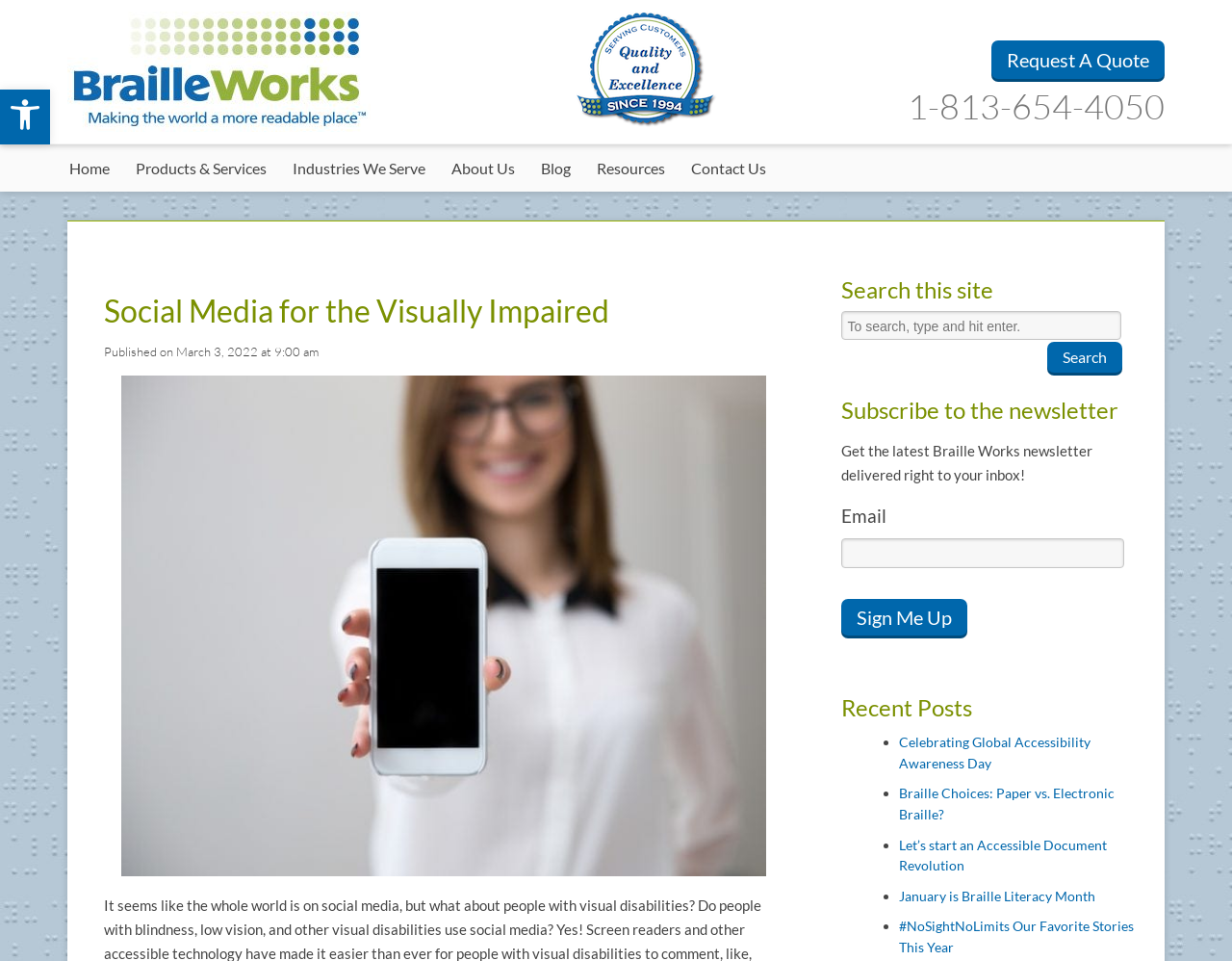What are the recent posts about?
Using the image as a reference, answer with just one word or a short phrase.

Accessibility and Braille